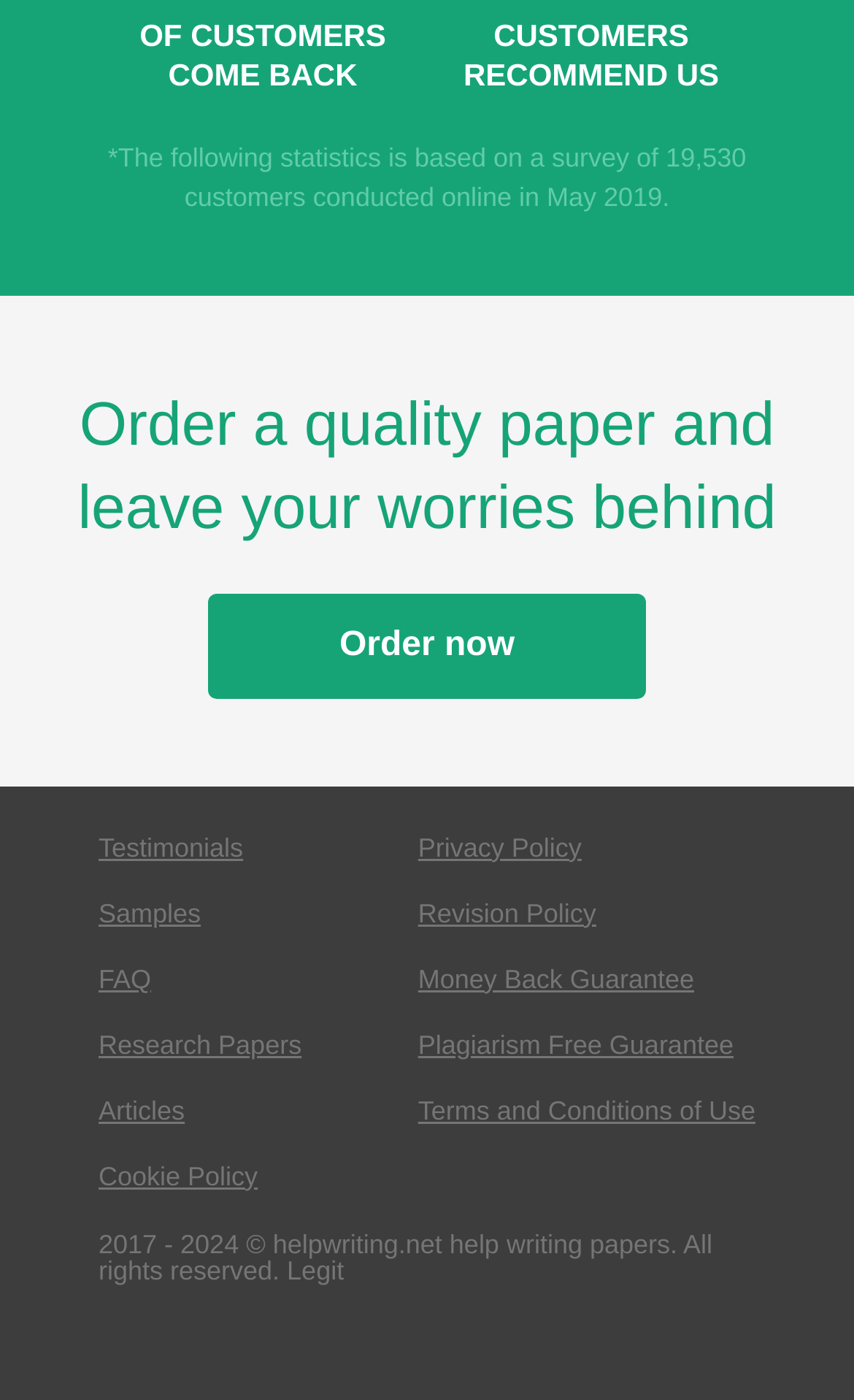What types of resources are available on the webpage?
Deliver a detailed and extensive answer to the question.

The webpage has a section with links to various resources, including 'Testimonials', 'Samples', 'FAQ', 'Research Papers', 'Articles', and others, indicating that these types of resources are available on the webpage.